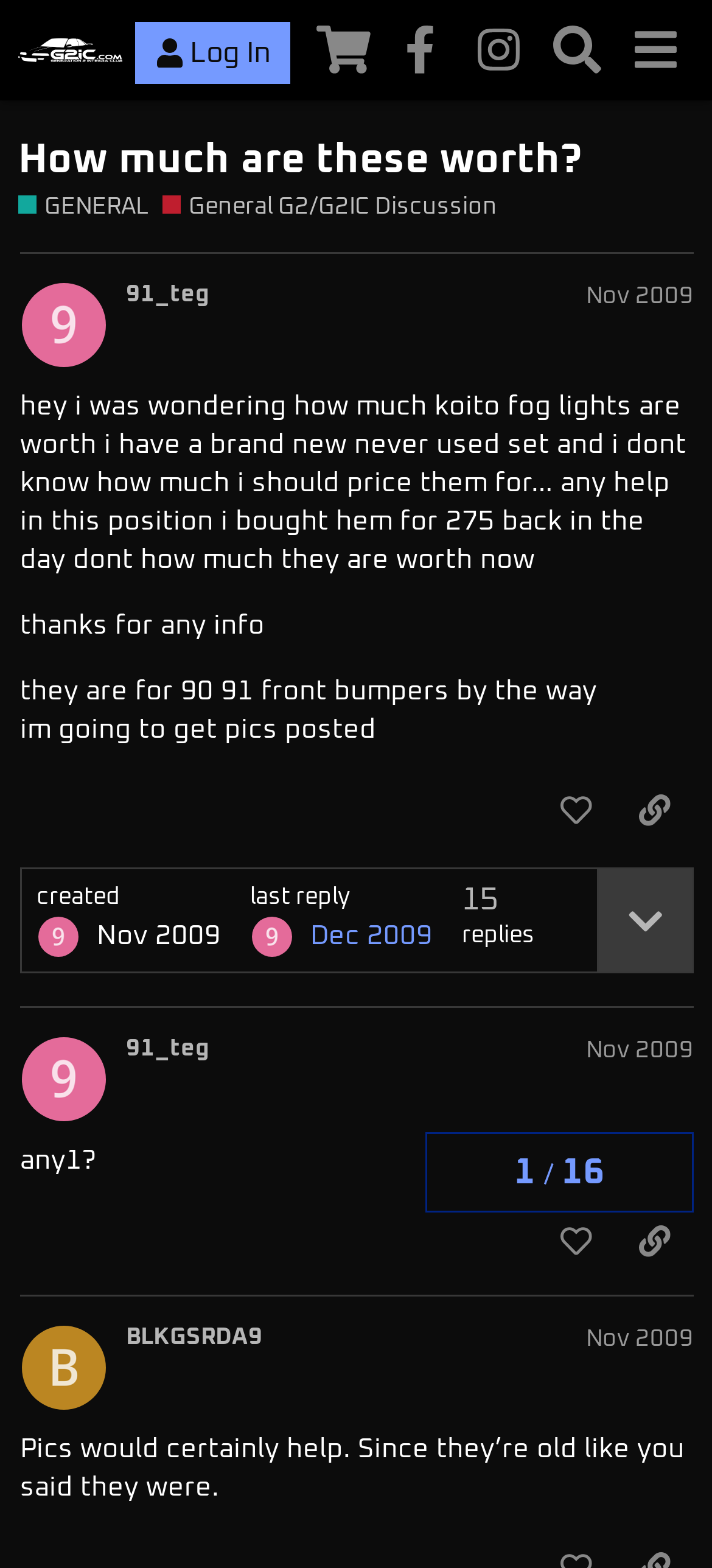Pinpoint the bounding box coordinates of the area that must be clicked to complete this instruction: "Copy a link to the first post".

[0.864, 0.495, 0.974, 0.541]